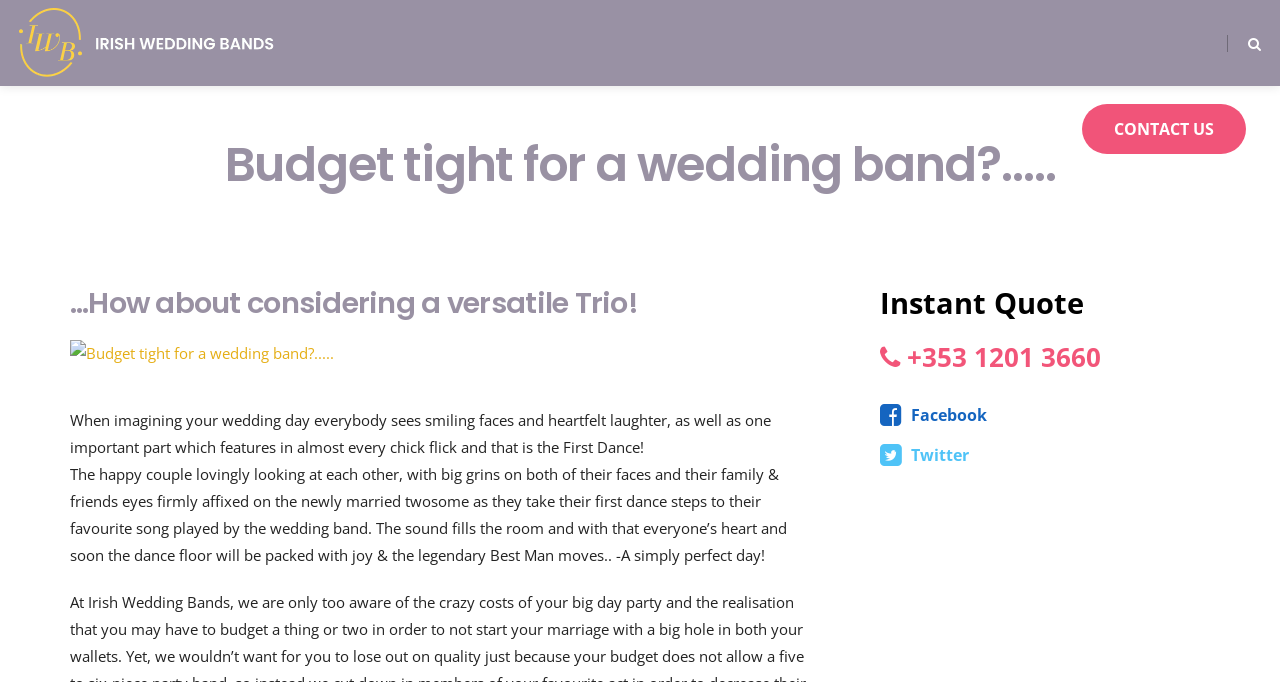Given the description "Blog", provide the bounding box coordinates of the corresponding UI element.

[0.794, 0.126, 0.822, 0.252]